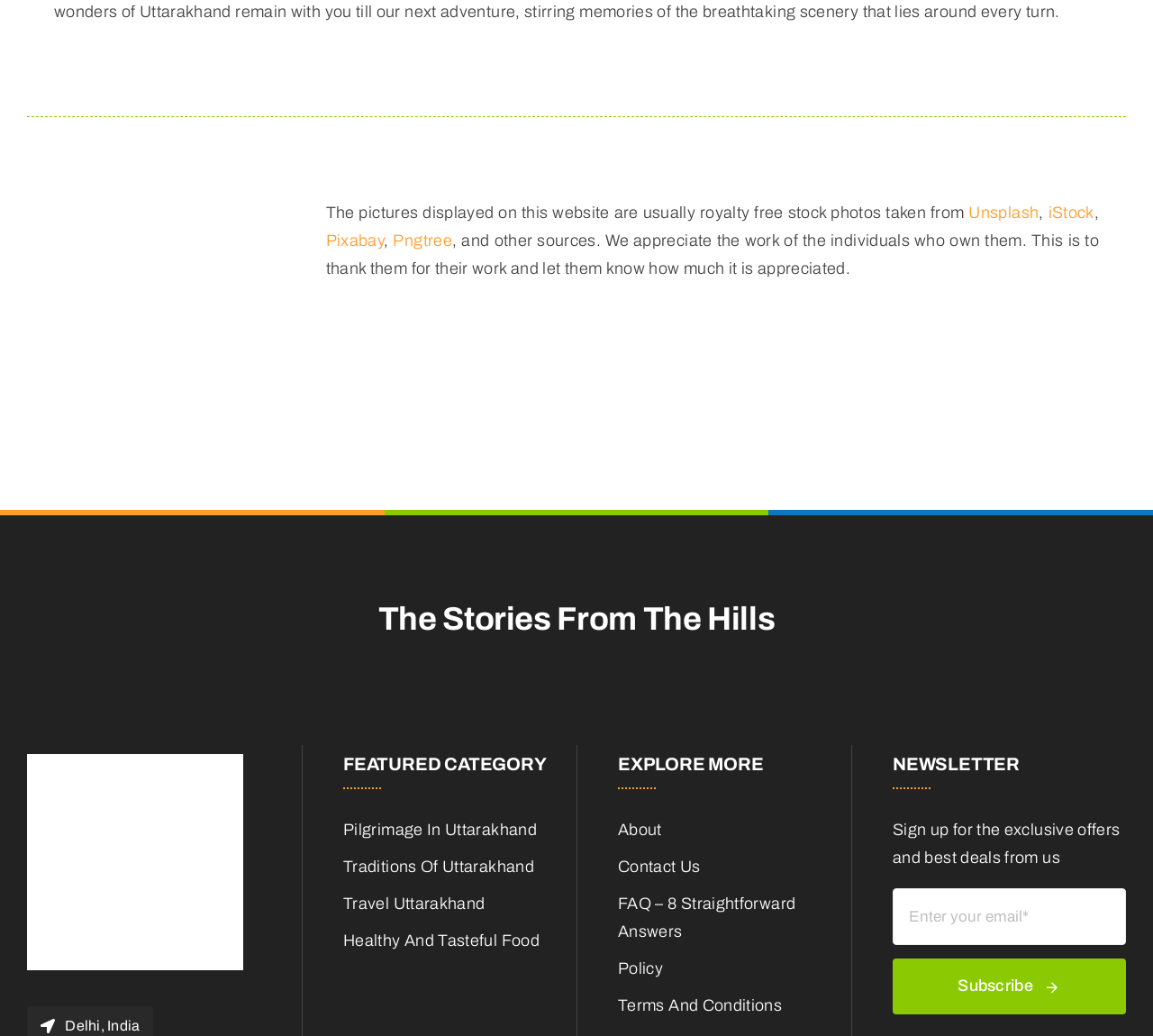Please locate the bounding box coordinates of the region I need to click to follow this instruction: "Read the blog post".

None